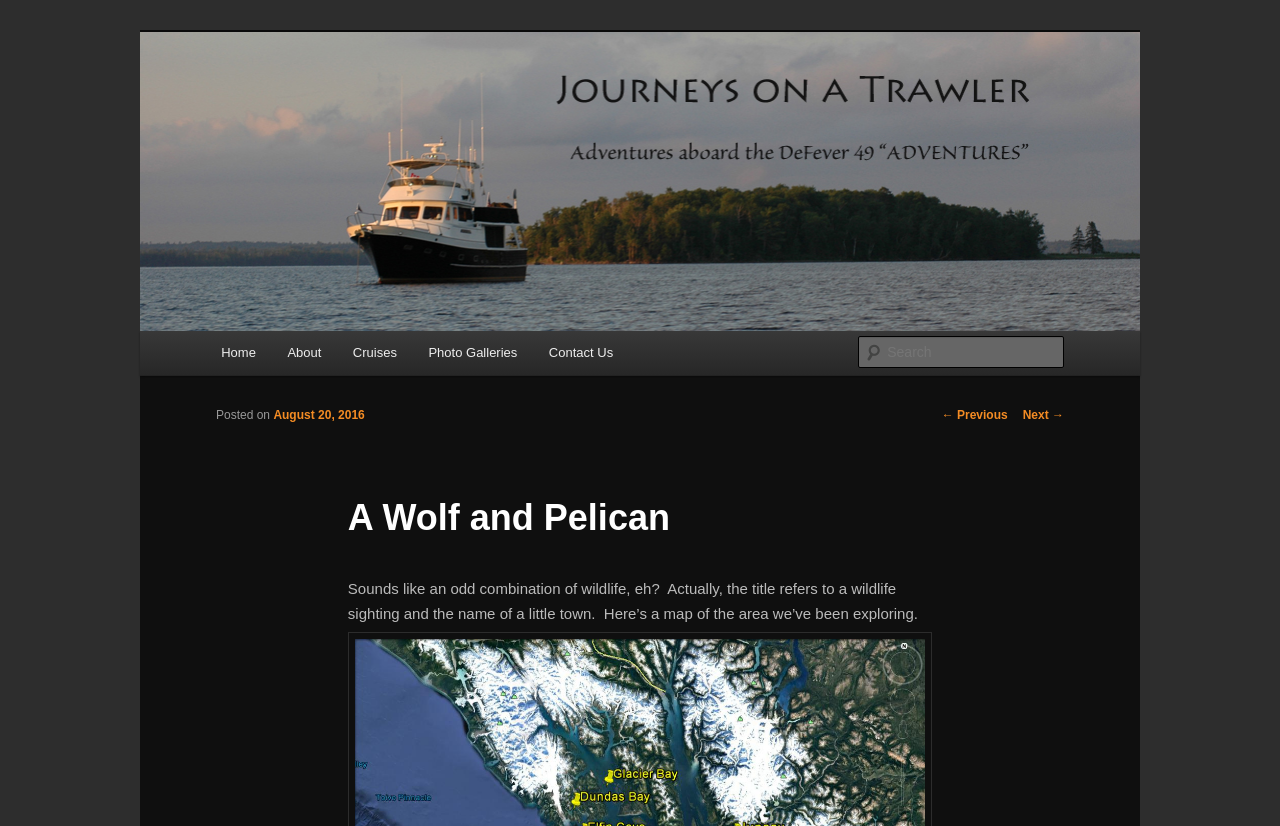Offer a comprehensive description of the webpage’s content and structure.

This webpage is about a blog post titled "A Wolf and Pelican | Journeys on a Trawler". At the top, there is a link to "Skip to primary content". Below it, there are two headings: "Journeys on a Trawler" and "Adventures aboard the DeFever 49 ADVENTURES". 

To the right of these headings, there is a large image with the same title "Journeys on a Trawler". Below the image, there is a search bar with a label "Search" and a textbox to input search queries.

On the left side, there is a main menu with links to "Home", "About", "Cruises", "Photo Galleries", and "Contact Us". Below the main menu, there are links to navigate through blog posts, including "← Previous" and "Next →".

The main content of the blog post starts with a heading "A Wolf and Pelican" followed by a paragraph of text that describes a wildlife sighting and a town. The post also includes a timestamp "Posted on August 20, 2016".